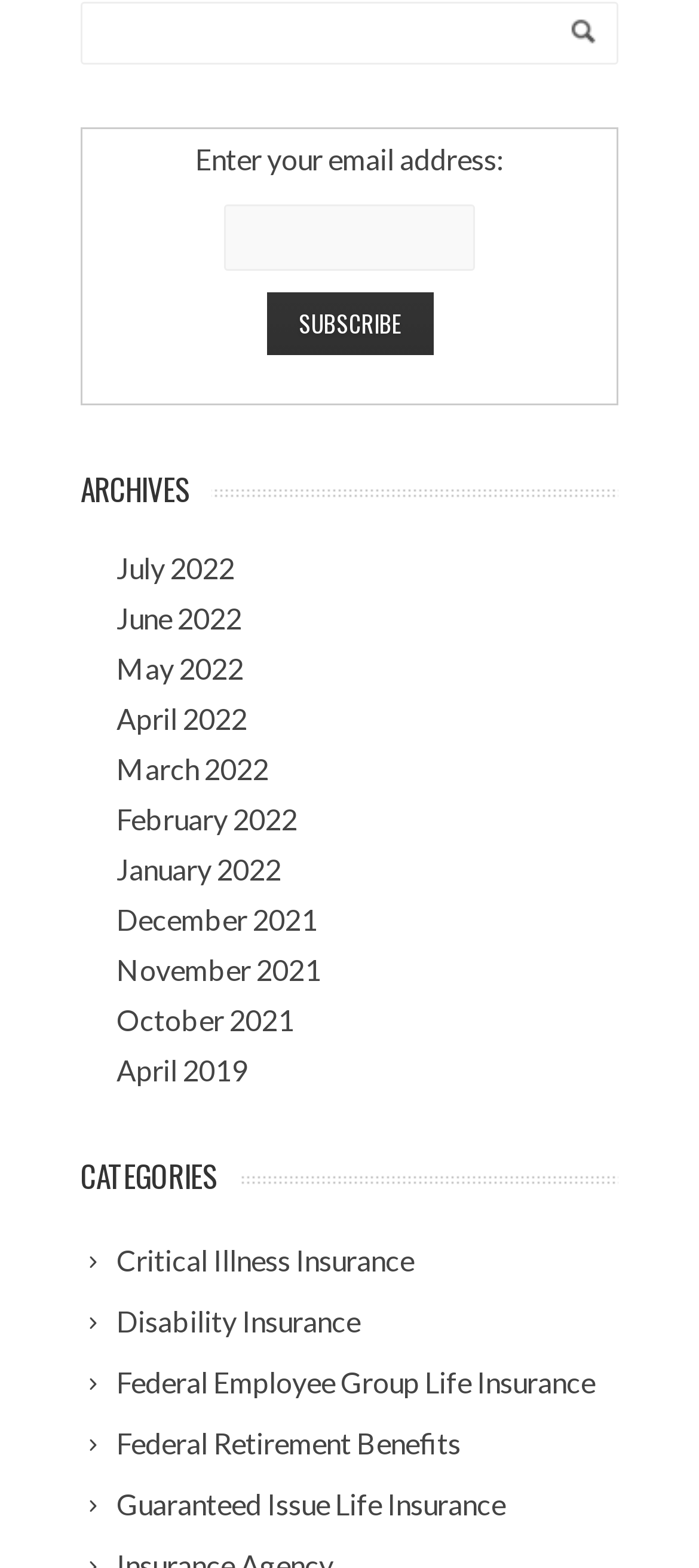Please determine the bounding box coordinates of the element's region to click in order to carry out the following instruction: "View July 2022 archives". The coordinates should be four float numbers between 0 and 1, i.e., [left, top, right, bottom].

[0.167, 0.351, 0.336, 0.373]